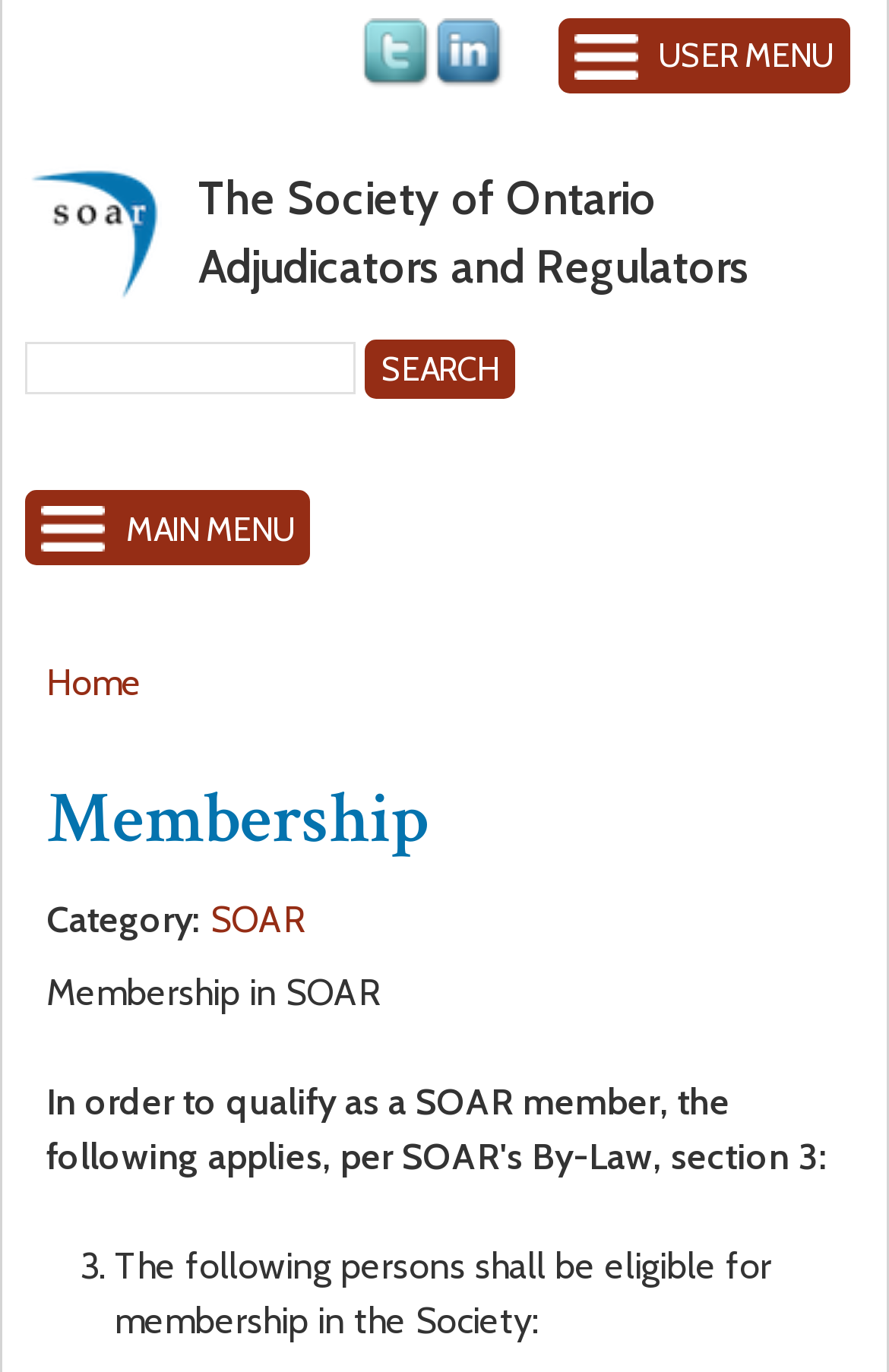What is the category of membership?
Please give a detailed and elaborate explanation in response to the question.

I found the category of membership by looking at the text 'Category: SOAR' which is located near the heading 'Membership'.